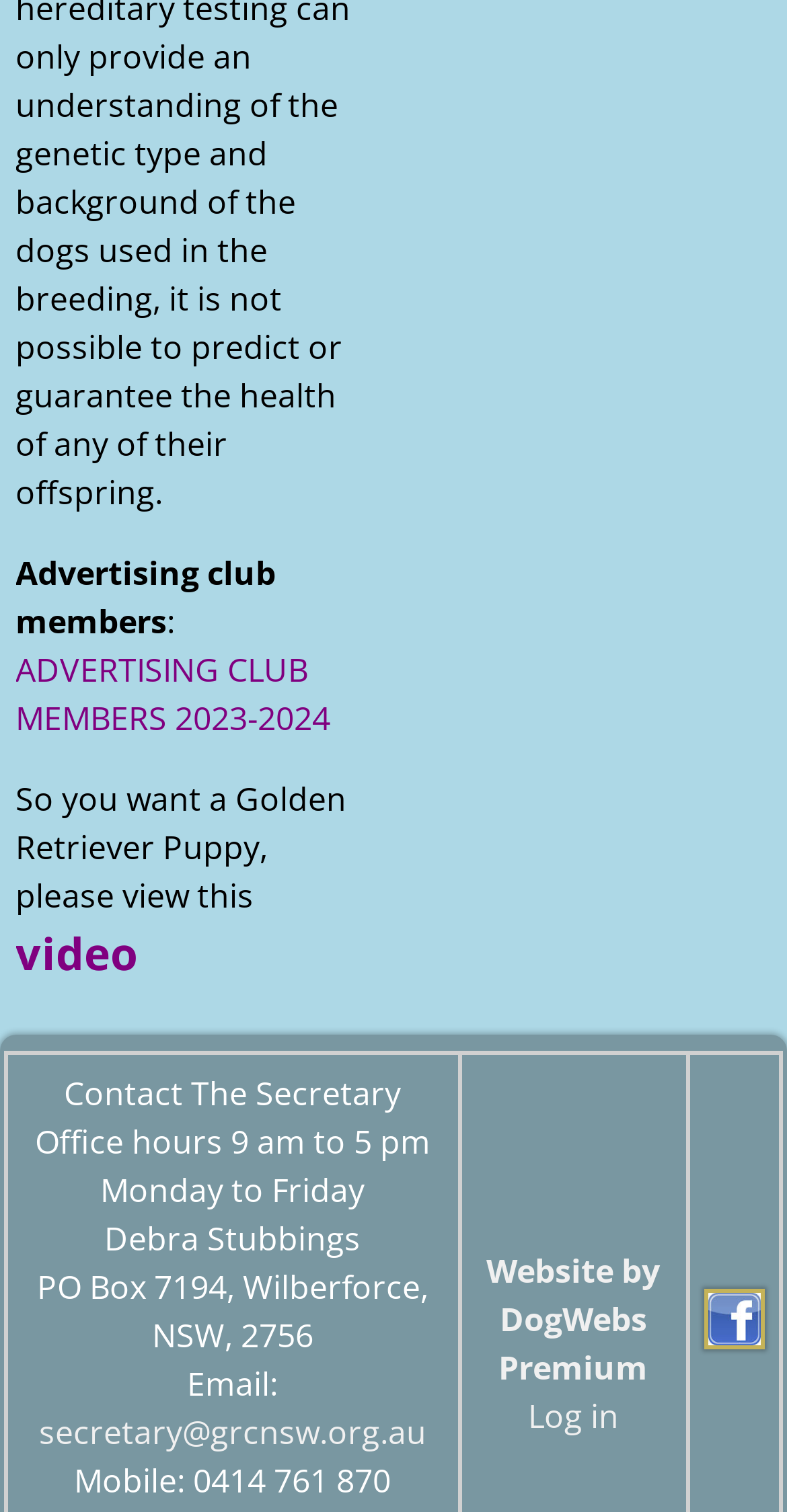Using the information in the image, could you please answer the following question in detail:
What is the postal address provided?

The webpage provides contact information, including a postal address, which is 'PO Box 7194, Wilberforce, NSW, 2756'. This postal address is likely for the organization or its representative.